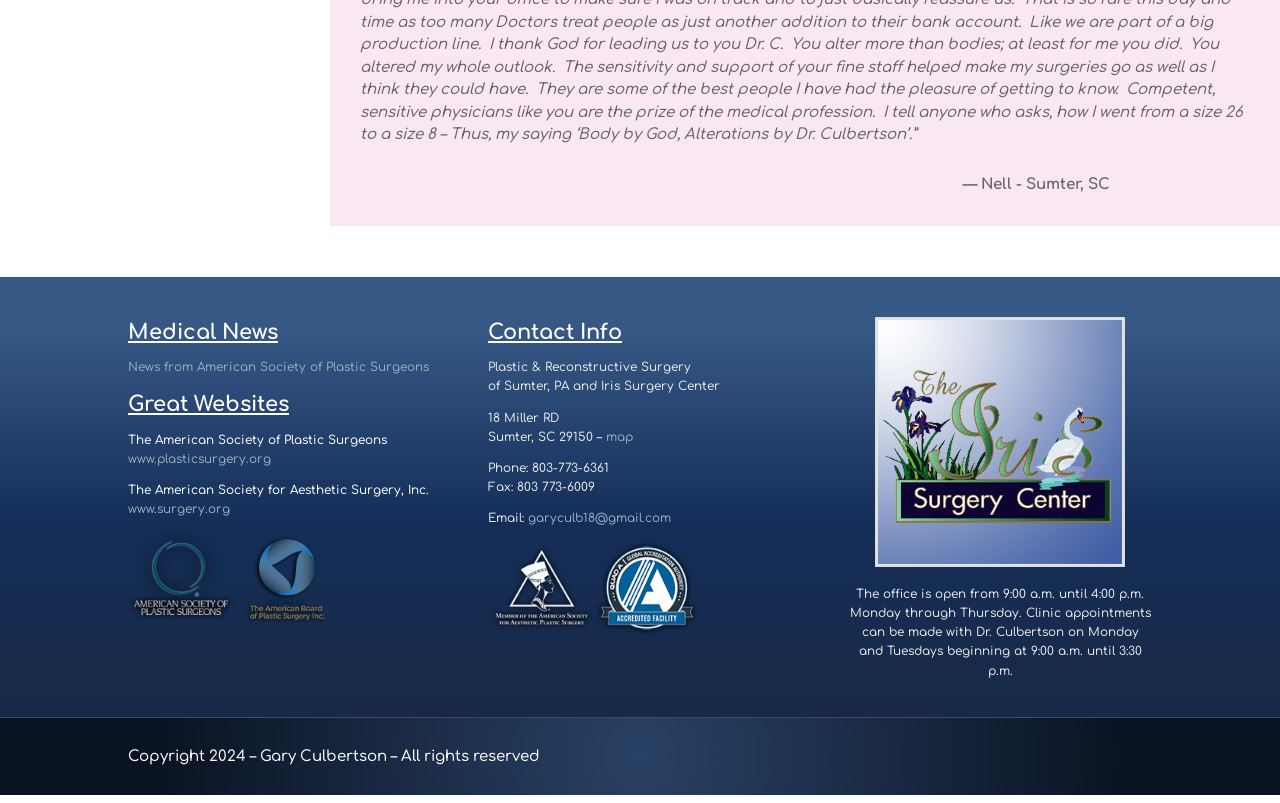Refer to the image and provide a thorough answer to this question:
What is the phone number of the office?

I found the phone number by looking at the contact information section of the webpage, where it lists the phone number as 'Phone: 803-773-6361'.